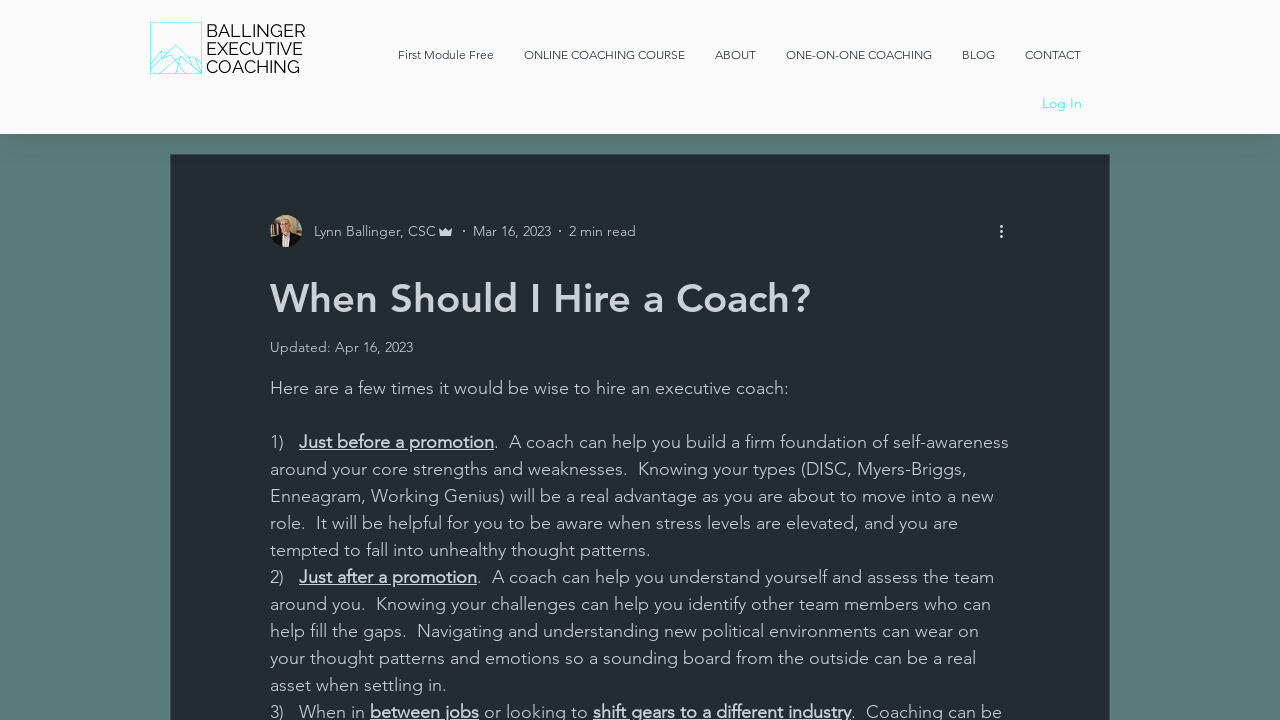Determine the bounding box coordinates of the clickable element necessary to fulfill the instruction: "Log in to the website". Provide the coordinates as four float numbers within the 0 to 1 range, i.e., [left, top, right, bottom].

[0.772, 0.117, 0.856, 0.17]